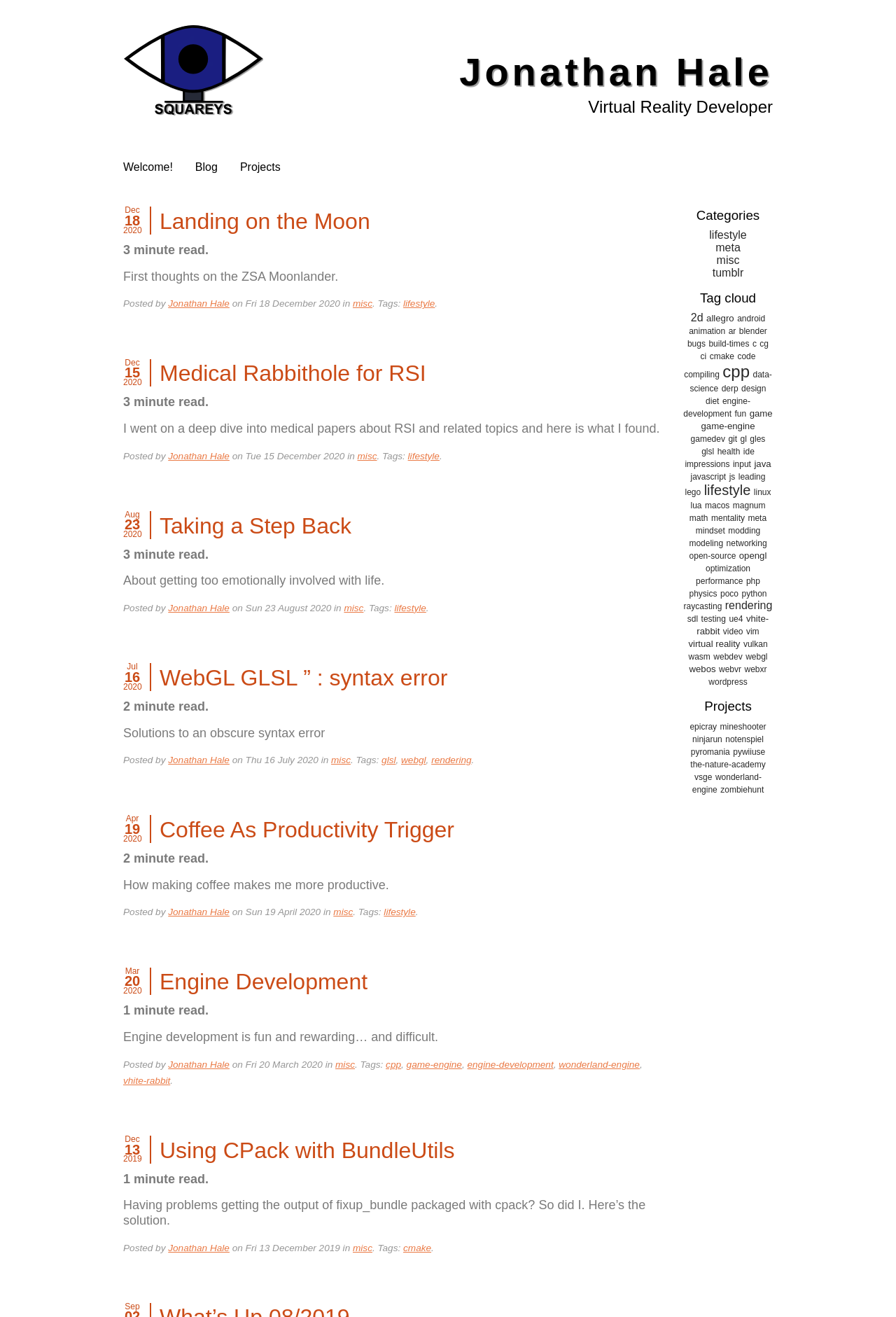Observe the image and answer the following question in detail: How many articles are on the webpage?

The answer can be found by counting the number of article elements on the webpage. There are four article elements, each with a header and footer, which suggests that there are four separate articles on the webpage.